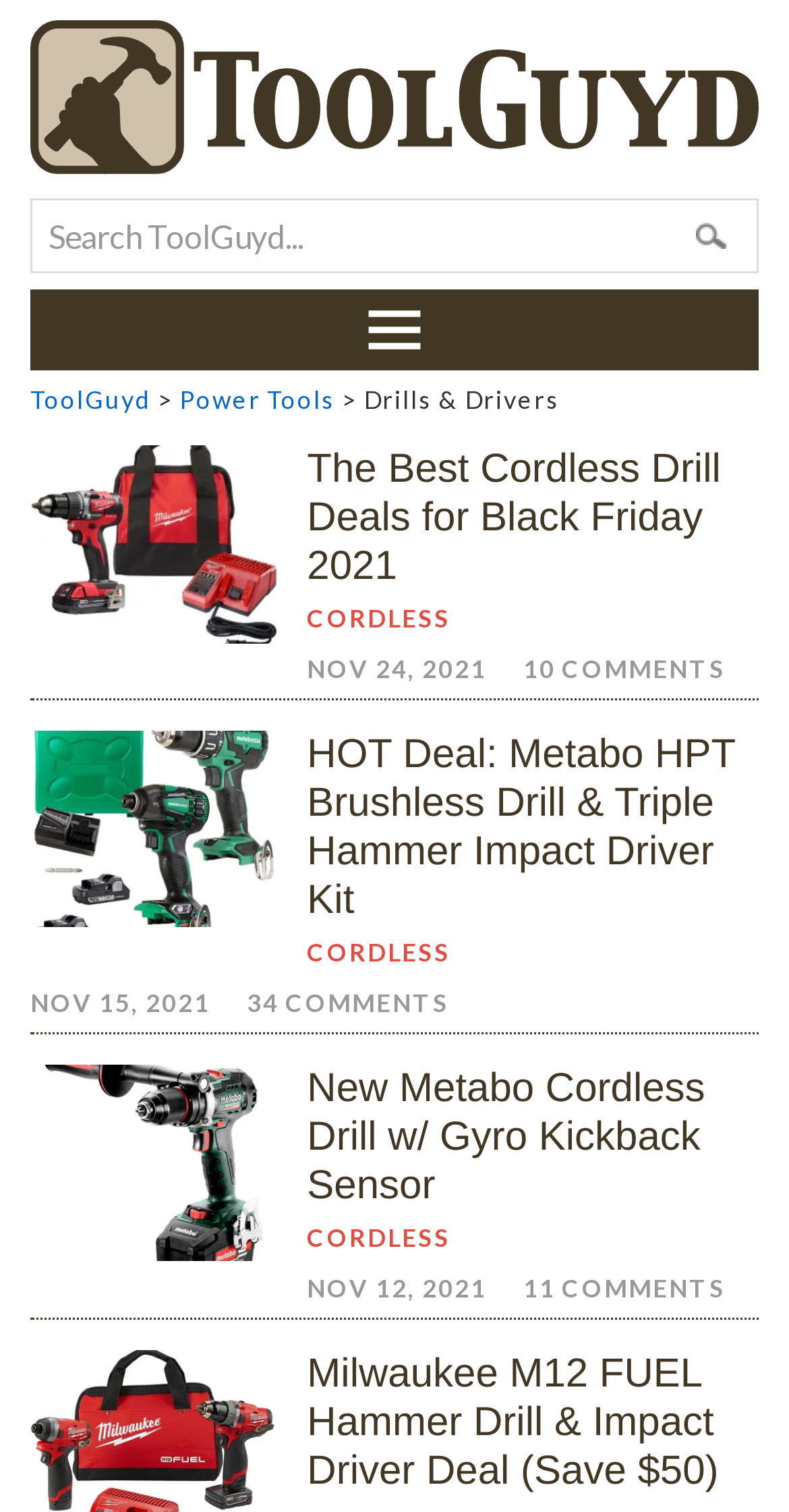Illustrate the webpage's structure and main components comprehensively.

The webpage is about drills and drivers, specifically showcasing various articles and deals related to cordless drills. At the top, there is a link to "TOOLGUYD" and a search bar with a "Search" button. Below the search bar, there is a secondary navigation menu with links to "ToolGuyd", "Power Tools", and "Drills & Drivers".

The main content of the page is divided into three articles, each with a heading, a link to the article, and a timestamp indicating when it was published. The first article is about the best cordless drill deals for Black Friday 2021, with a link to the article and a timestamp of November 24, 2021. The second article is about a hot deal on a Metabo HPT brushless drill and triple hammer impact driver kit, with a link to the article and a timestamp of November 15, 2021. The third article is about a new Metabo cordless drill with a gyro kickback sensor, with a link to the article and a timestamp of November 12, 2021.

Each article has a heading and a link to the article, and some of them have additional links to related topics, such as "CORDLESS". There are also links to comments at the bottom of each article, indicating the number of comments. Overall, the webpage appears to be a blog or news site focused on drills and drivers, with a focus on cordless drills and deals.